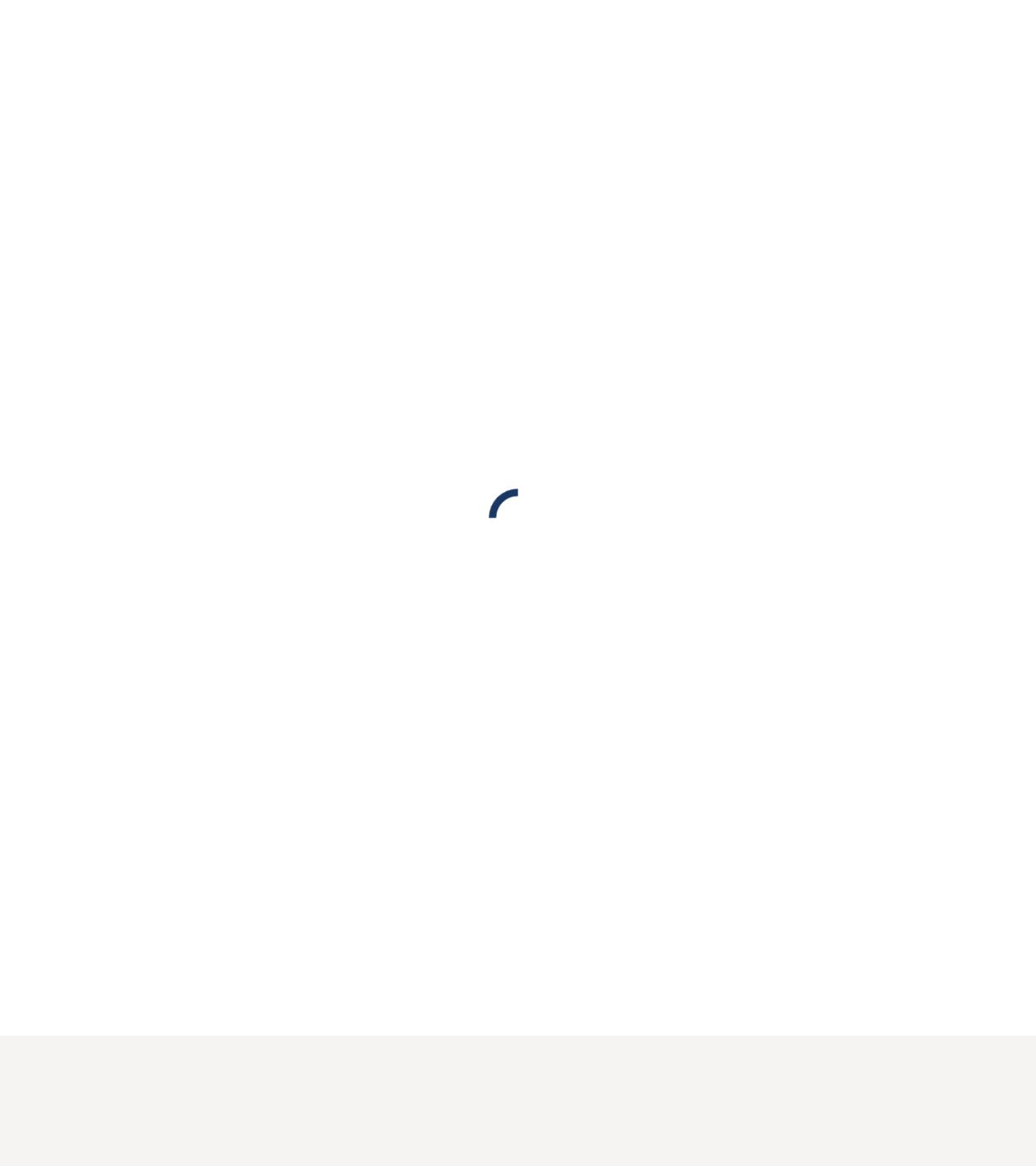Illustrate the webpage thoroughly, mentioning all important details.

The webpage is about a dive trip to Volivoli Beach Resort, with a focus on Michelle Wittig's recent vacation. At the top, there is a heading "Dive Trip Of Life Time" followed by a breadcrumb navigation with links to "Home" and "Diving news". Below this, there is a large image taking up most of the width, captioned "Diving at Volivoli Beach".

To the right of the image, there is a block of text that starts with a quote "“This was the trip of a lifetime”" from Michelle Wittig, followed by a brief description of her vacation. Below this, there is a call-to-action "Read on to see her great underwater video!" and a link to "find out more about diving in Fiji".

The main content of the page is a testimonial from Mrs. Wittig, where she shares her experience of diving in Fiji, mentioning the number of dives they did, the friends they made, and the staff at Volivoli Beach Resort who made their vacation special. The text is divided into several paragraphs, with links to "dive boys" and "staff at Volivoli Beach Resort" scattered throughout.

At the very bottom of the page, there is a link to "Go to Top" accompanied by a small image.